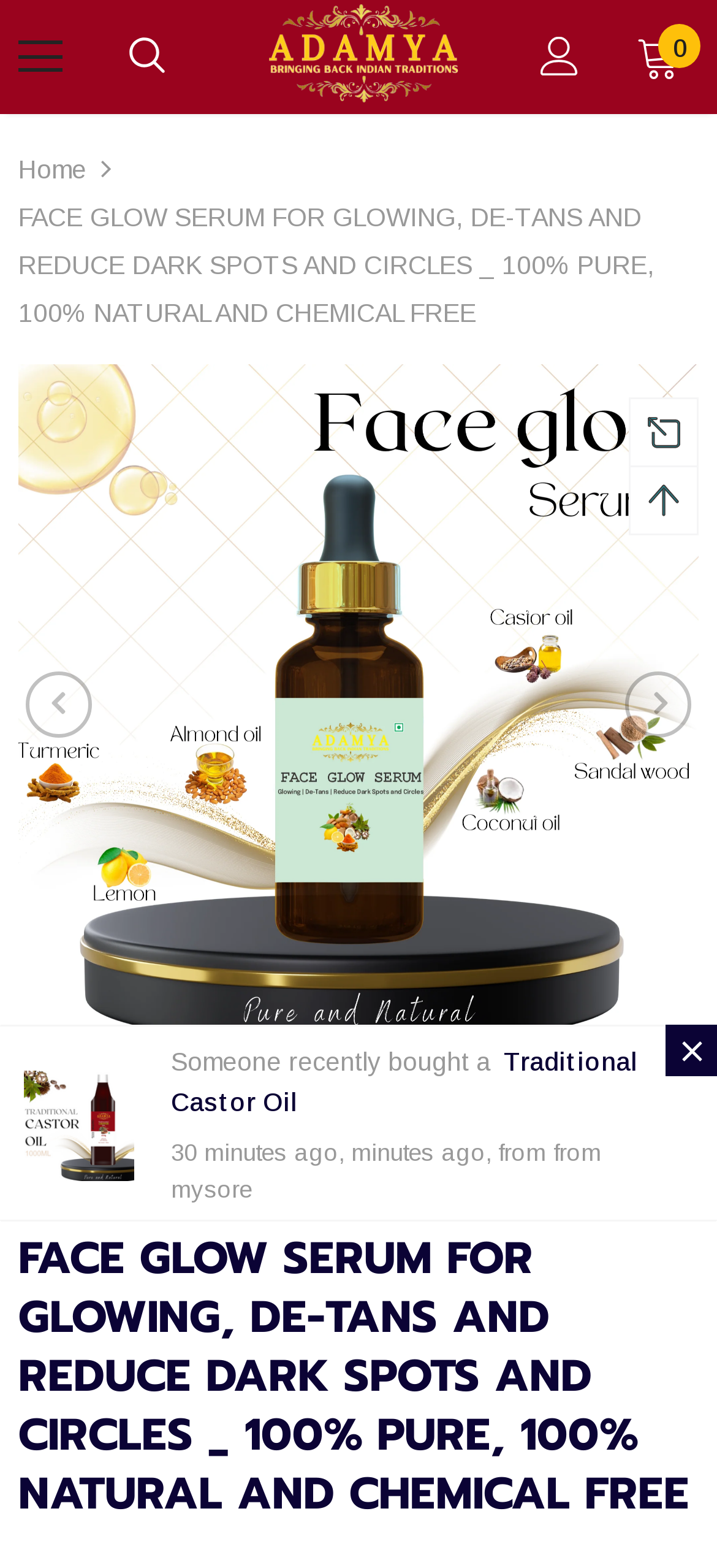What is the price of the Wood Pressed Niger Seed Oil?
Please provide a comprehensive answer based on the contents of the image.

The price of the Wood Pressed Niger Seed Oil can be found below the product description, where it says 'Rs. 680.00'.